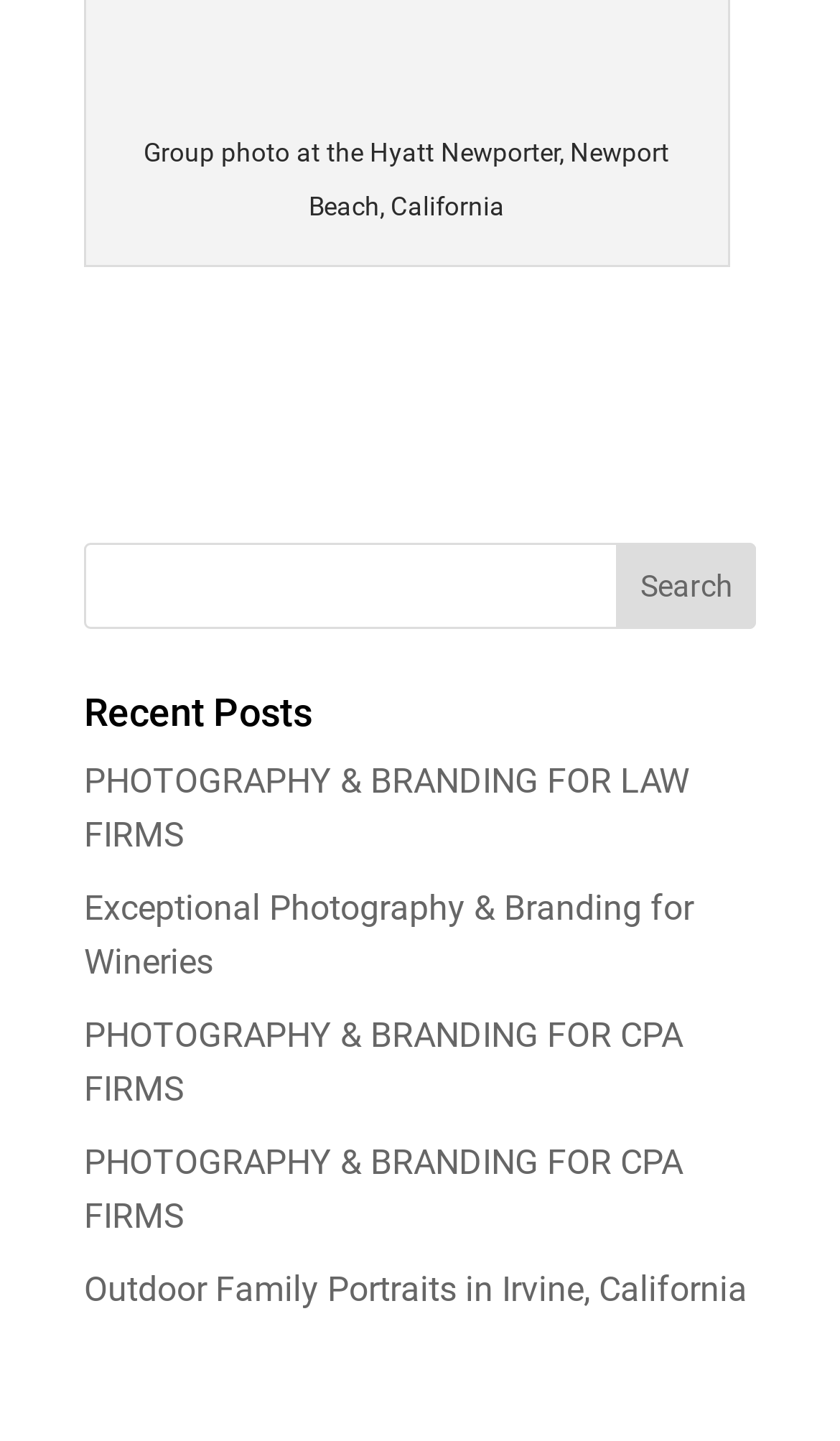Extract the bounding box coordinates of the UI element described: "name="s"". Provide the coordinates in the format [left, top, right, bottom] with values ranging from 0 to 1.

[0.1, 0.376, 0.9, 0.436]